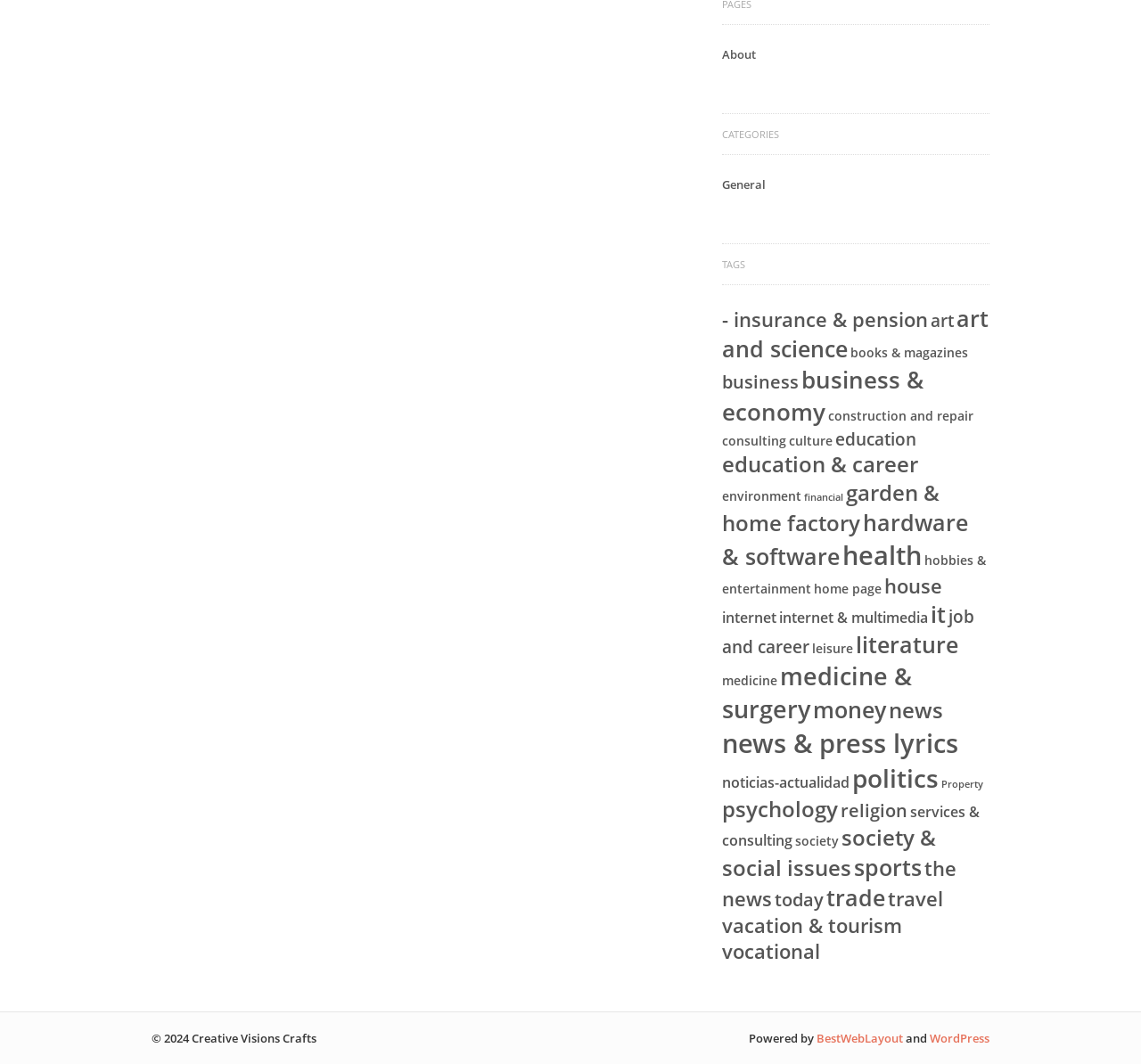Please find the bounding box for the UI component described as follows: "Make A Donation".

None